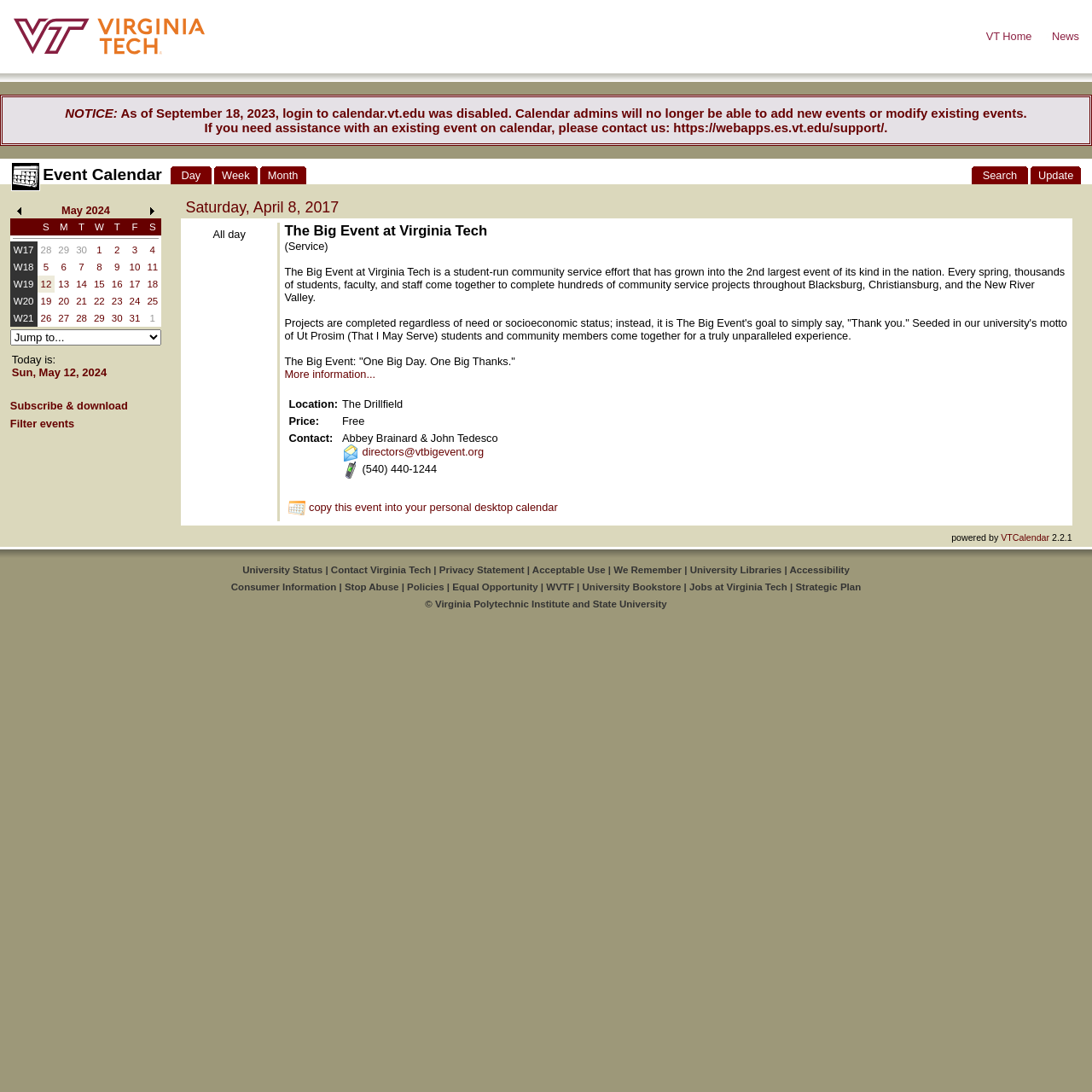How many links are in the top navigation bar?
Provide an in-depth and detailed explanation in response to the question.

I counted the links in the top navigation bar, which are 'VT Home' and 'News', so there are 2 links.